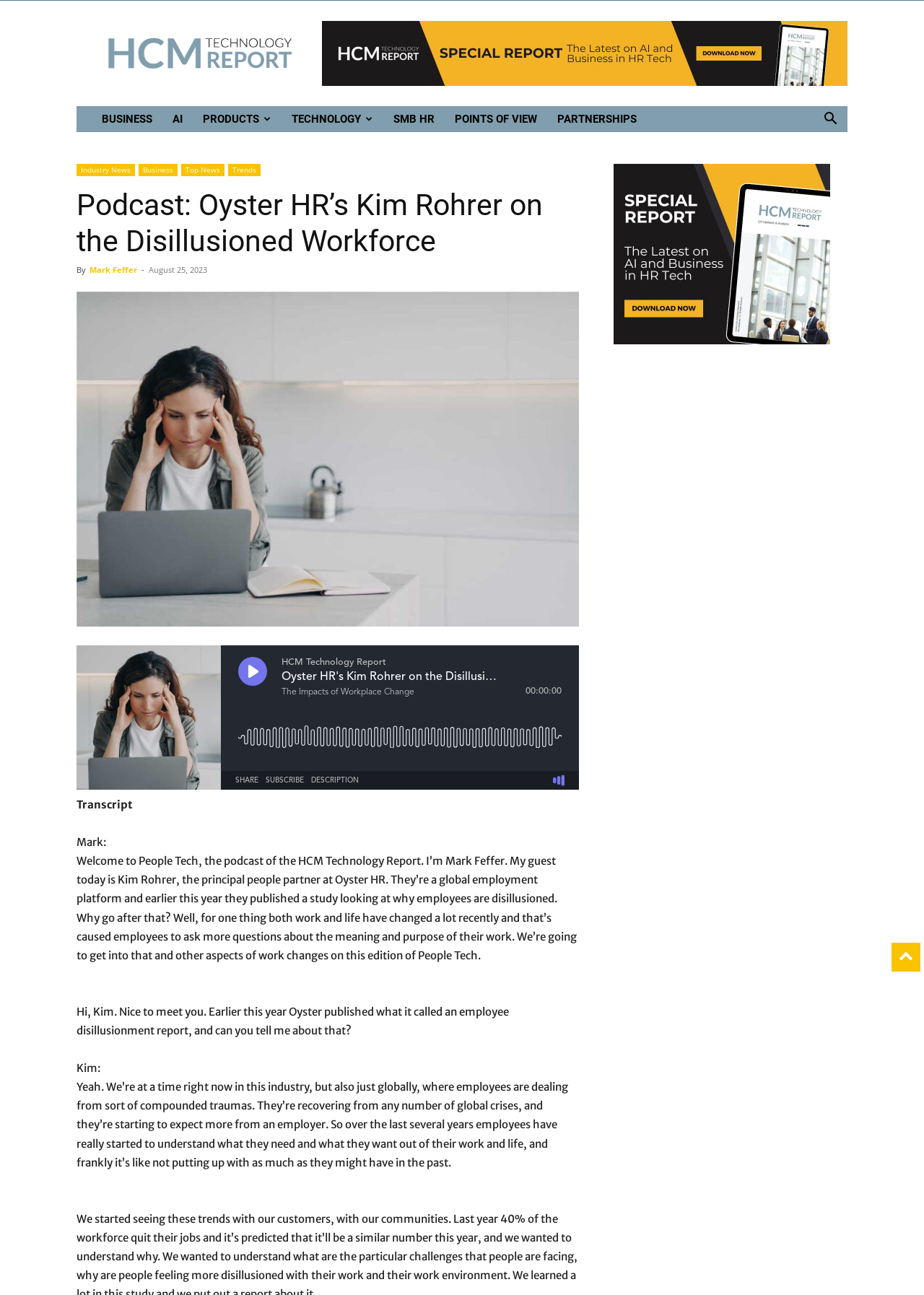Based on the element description SMB HR, identify the bounding box coordinates for the UI element. The coordinates should be in the format (top-left x, top-left y, bottom-right x, bottom-right y) and within the 0 to 1 range.

[0.415, 0.082, 0.481, 0.102]